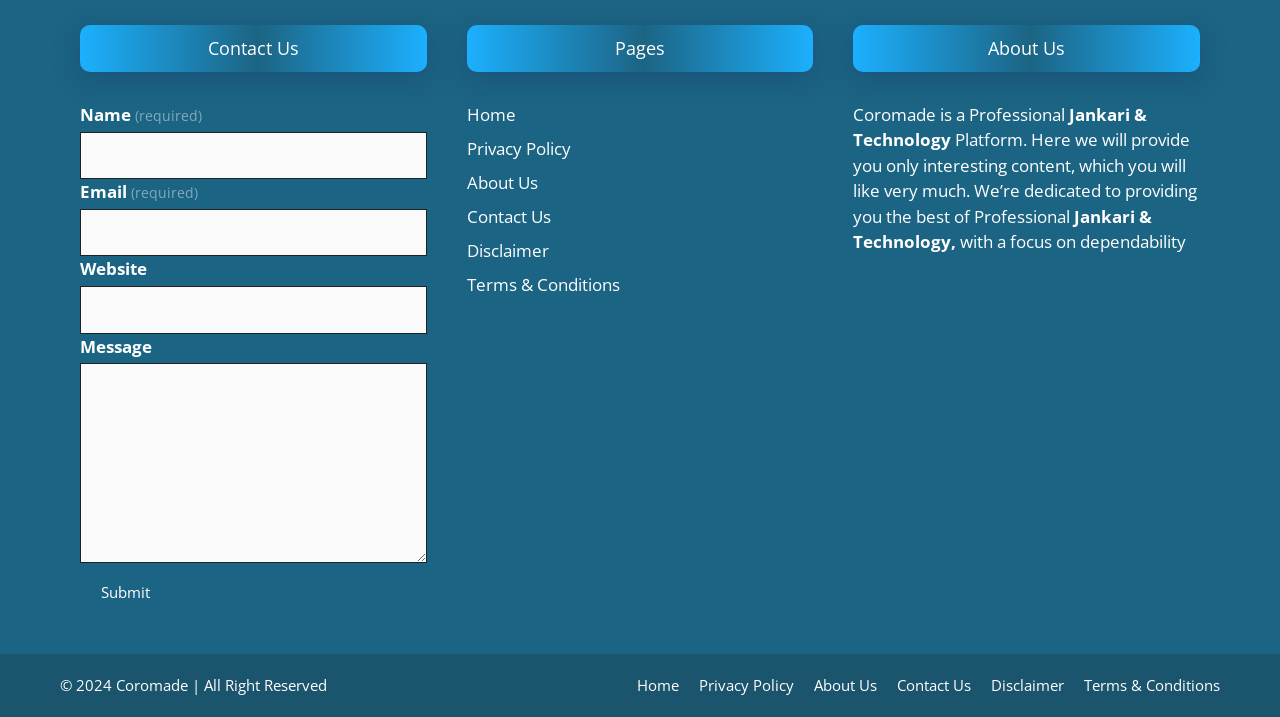From the image, can you give a detailed response to the question below:
What is the required information to contact?

In the 'Contact Us' section, there are three fields: 'Name', 'Email', and 'Website'. The 'Name' and 'Email' fields are marked as required, indicating that they must be filled in to submit the contact form.